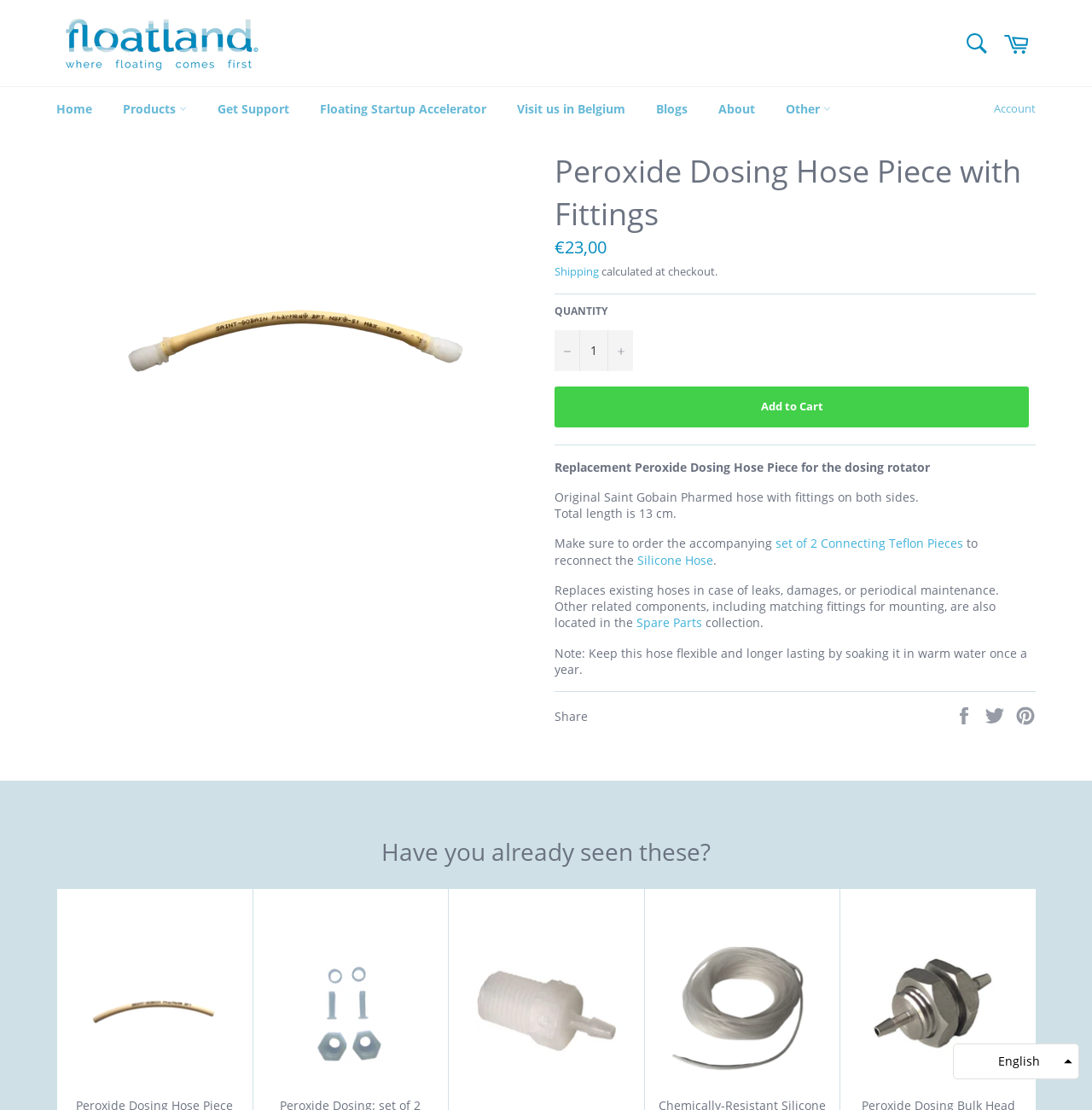Please identify the bounding box coordinates of the element I should click to complete this instruction: 'Share on Facebook'. The coordinates should be given as four float numbers between 0 and 1, like this: [left, top, right, bottom].

[0.873, 0.636, 0.895, 0.651]